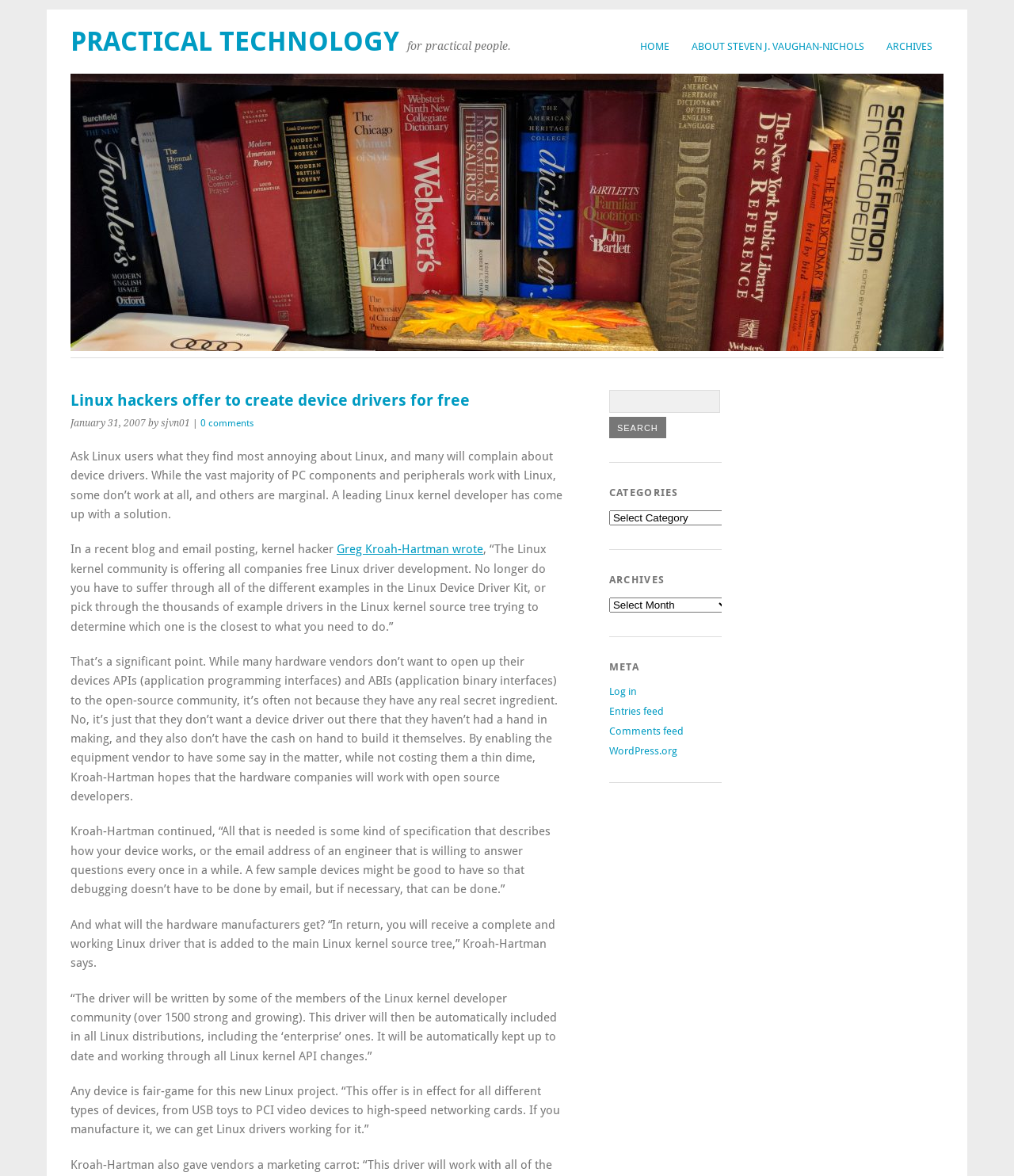Identify the bounding box coordinates of the area you need to click to perform the following instruction: "View news from Cardiff".

None